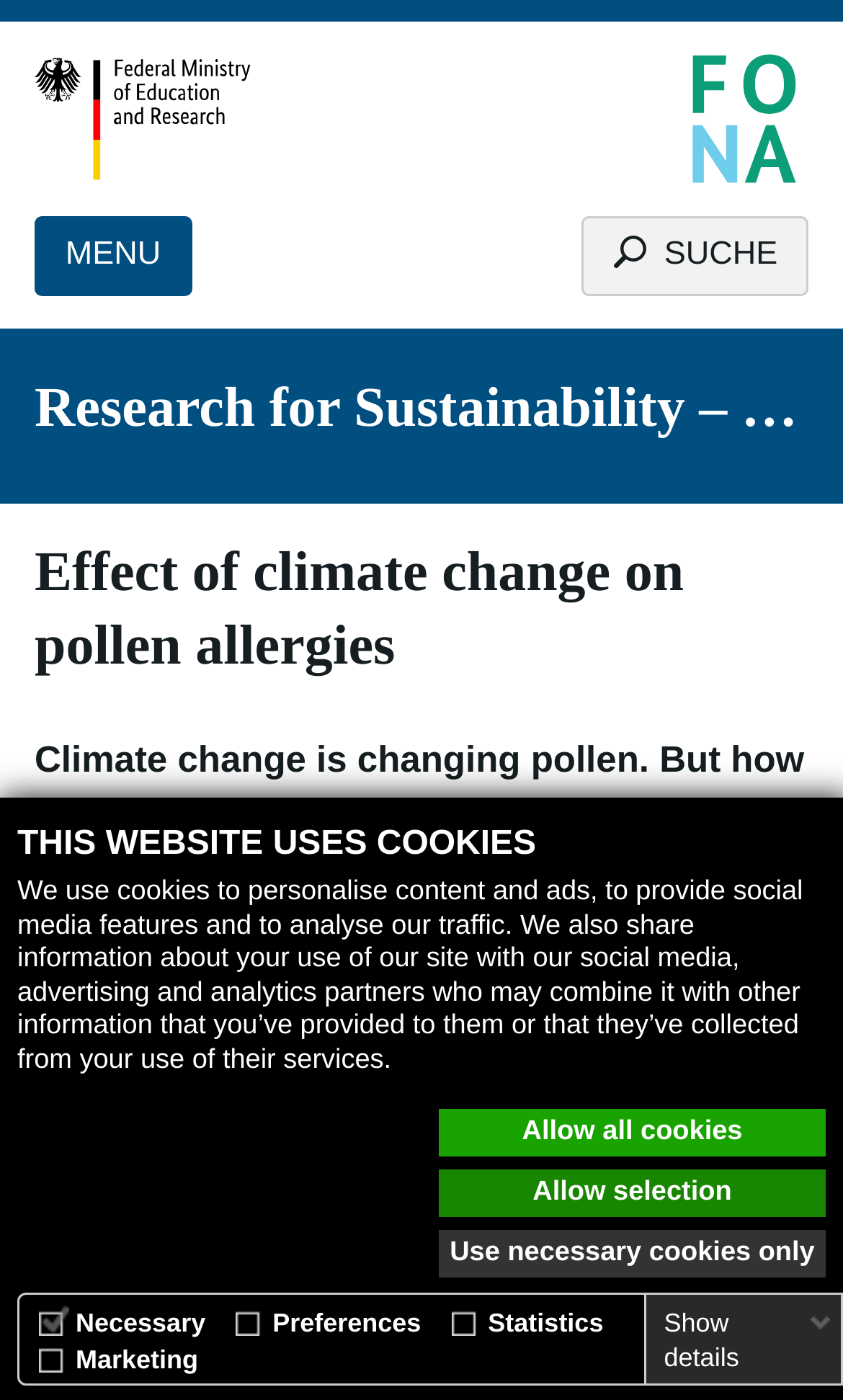How many checkboxes are there in the cookie preferences section?
Relying on the image, give a concise answer in one word or a brief phrase.

4